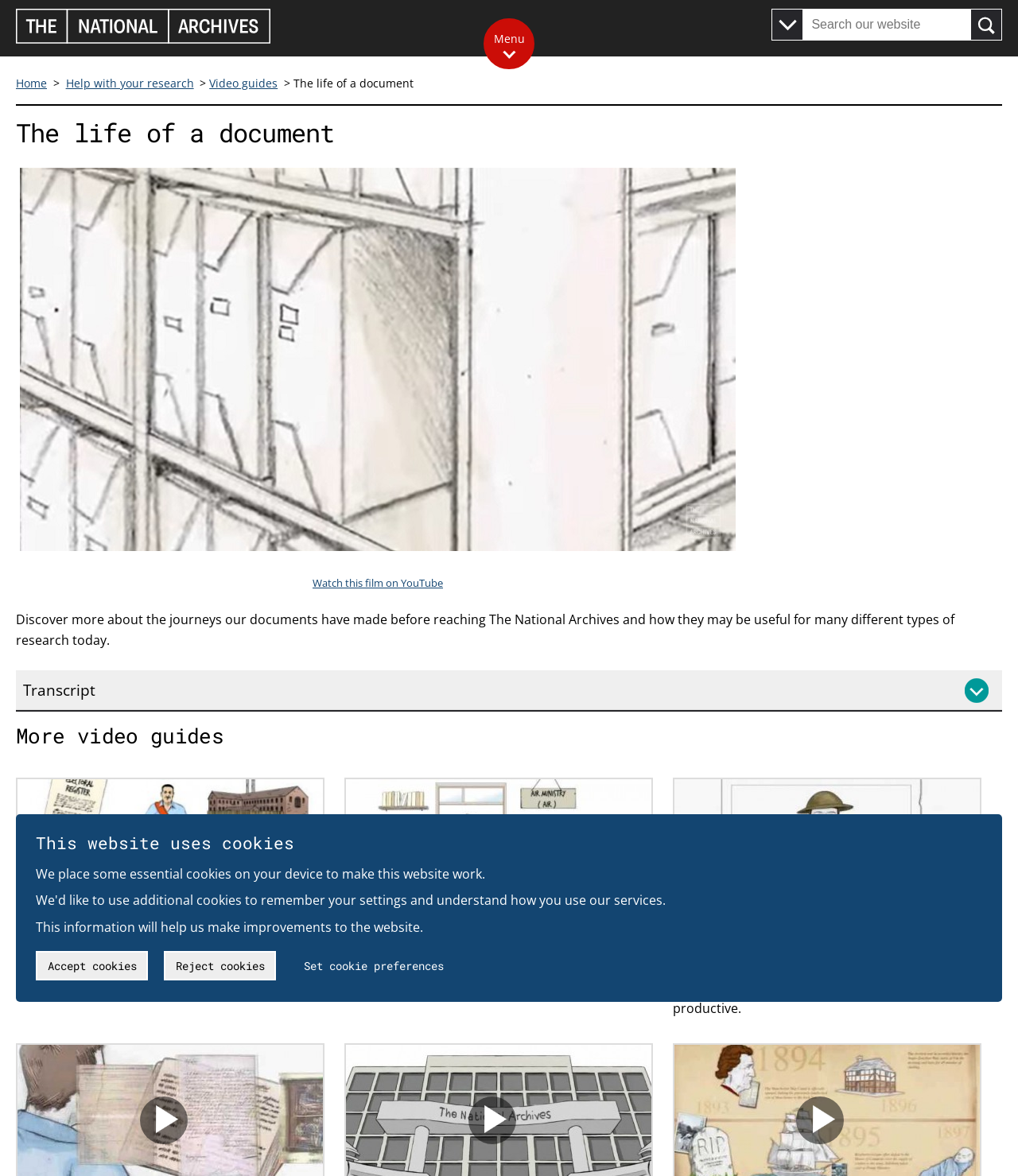Identify and provide the title of the webpage.

The life of a document